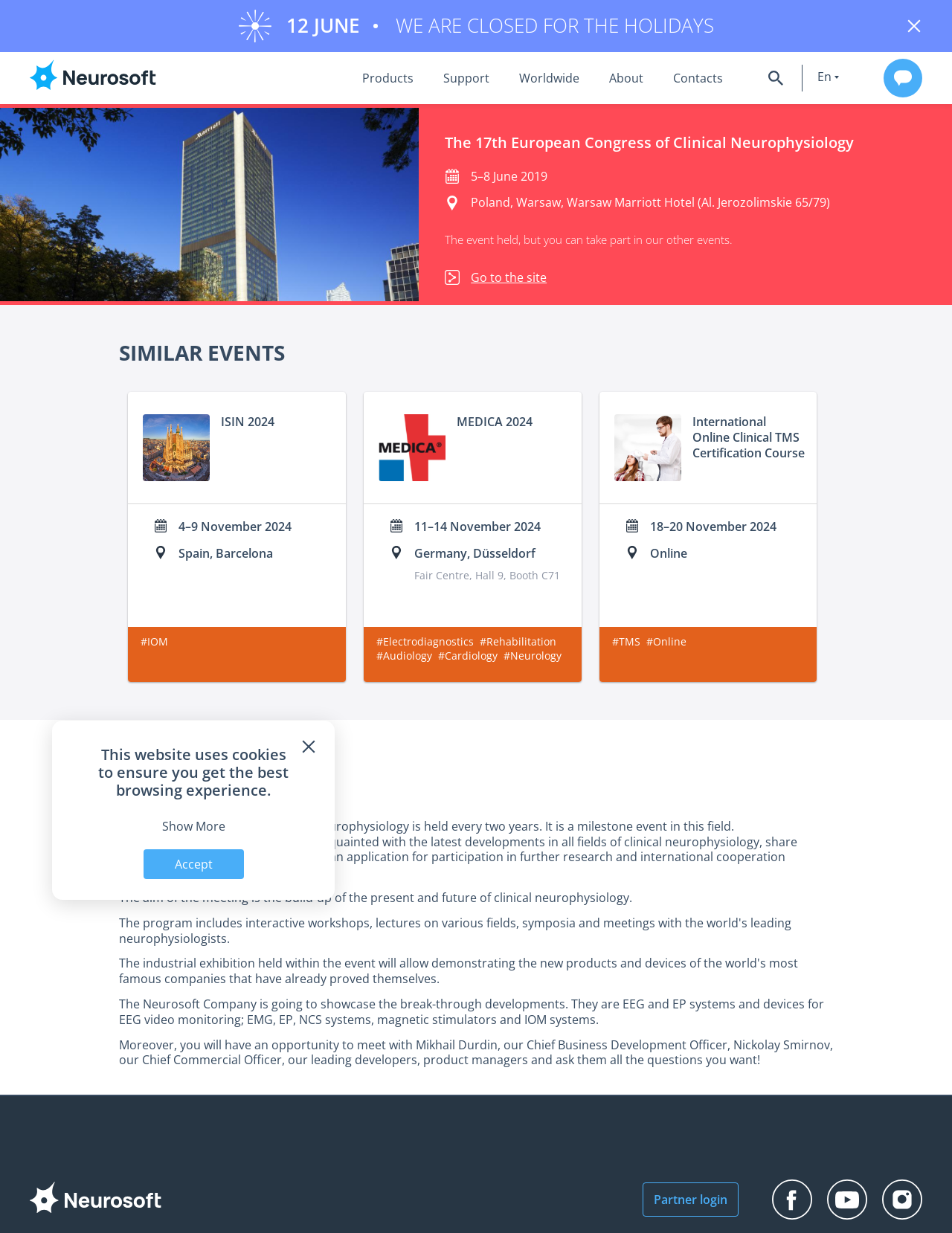Find the UI element described as: "value="Search"" and predict its bounding box coordinates. Ensure the coordinates are four float numbers between 0 and 1, [left, top, right, bottom].

[0.773, 0.048, 0.875, 0.078]